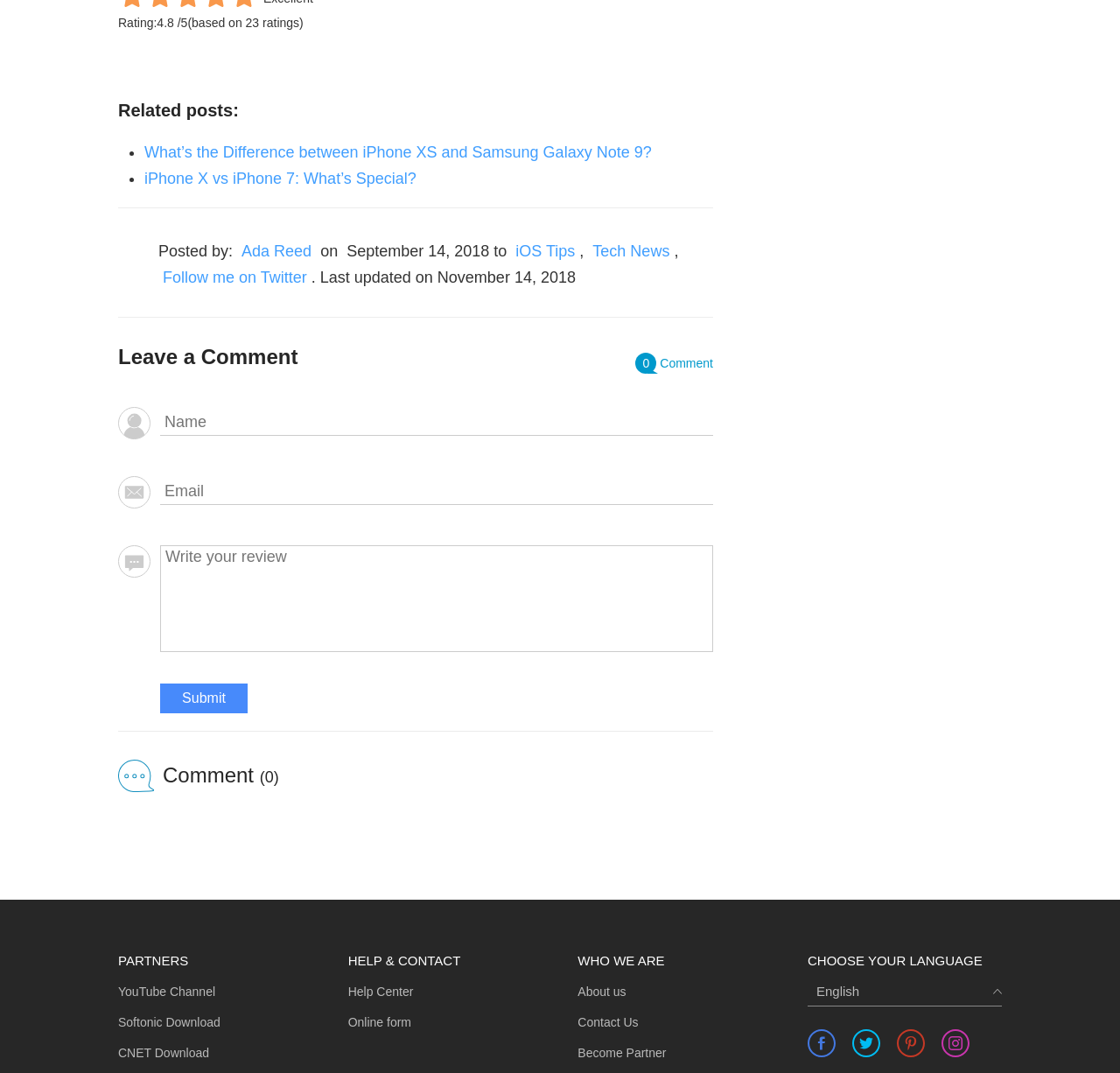Answer the question in one word or a short phrase:
How many comments does this post have?

0